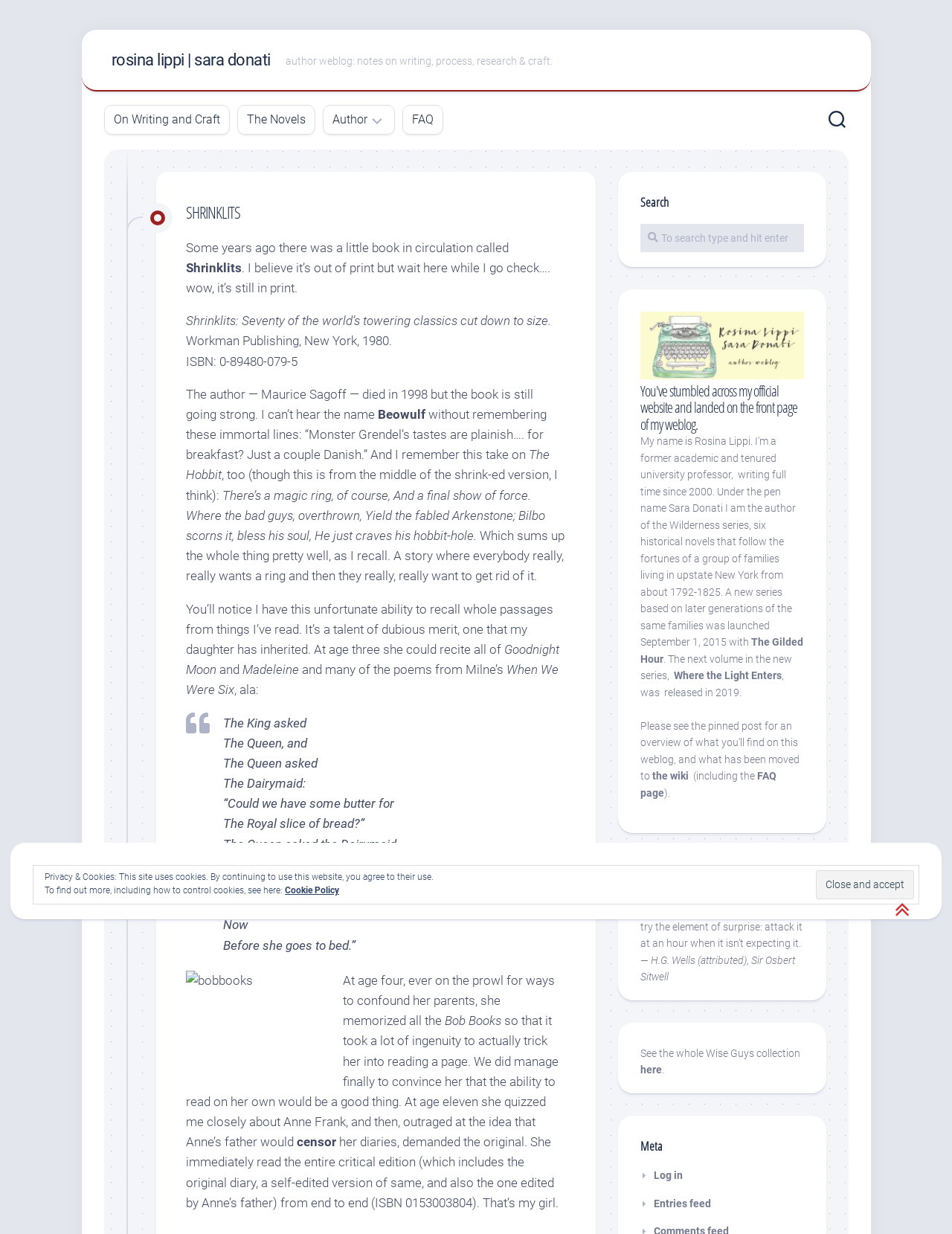Construct a thorough caption encompassing all aspects of the webpage.

This webpage is a personal blog or author's website, with a focus on writing, literature, and personal experiences. At the top, there is a header section with a title "ShrinkLits" and a subtitle "author weblog: notes on writing, process, research & craft." Below this, there are several navigation links, including "On Writing and Craft", "The Novels", "Author", and "FAQ".

The main content of the page is a blog post or article, which appears to be a personal reflection on the author's experiences with reading and writing. The text is divided into several paragraphs, with quotes and excerpts from various literary works, including "Shrinklits", "The Hobbit", and "Goodnight Moon". There are also references to the author's daughter and her own experiences with reading and memorization.

Throughout the article, there are several blockquotes, which are set apart from the main text and contain quotes or excerpts from various sources. One of these blockquotes is a poem or verse, with a distinctive formatting and indentation.

In addition to the main article, there are several sidebars or sections with additional information and links. These include a search bar, a section on the author's books, including "The Gilded Hour" and "Where the Light Enters", and a section called "Wise Guys" with quotes and wisdom from various authors and thinkers.

At the bottom of the page, there are several links and buttons, including a login link, a link to the site's feed, and a button to close and accept the site's cookie policy. There is also a notice about the site's use of cookies and a link to the cookie policy.